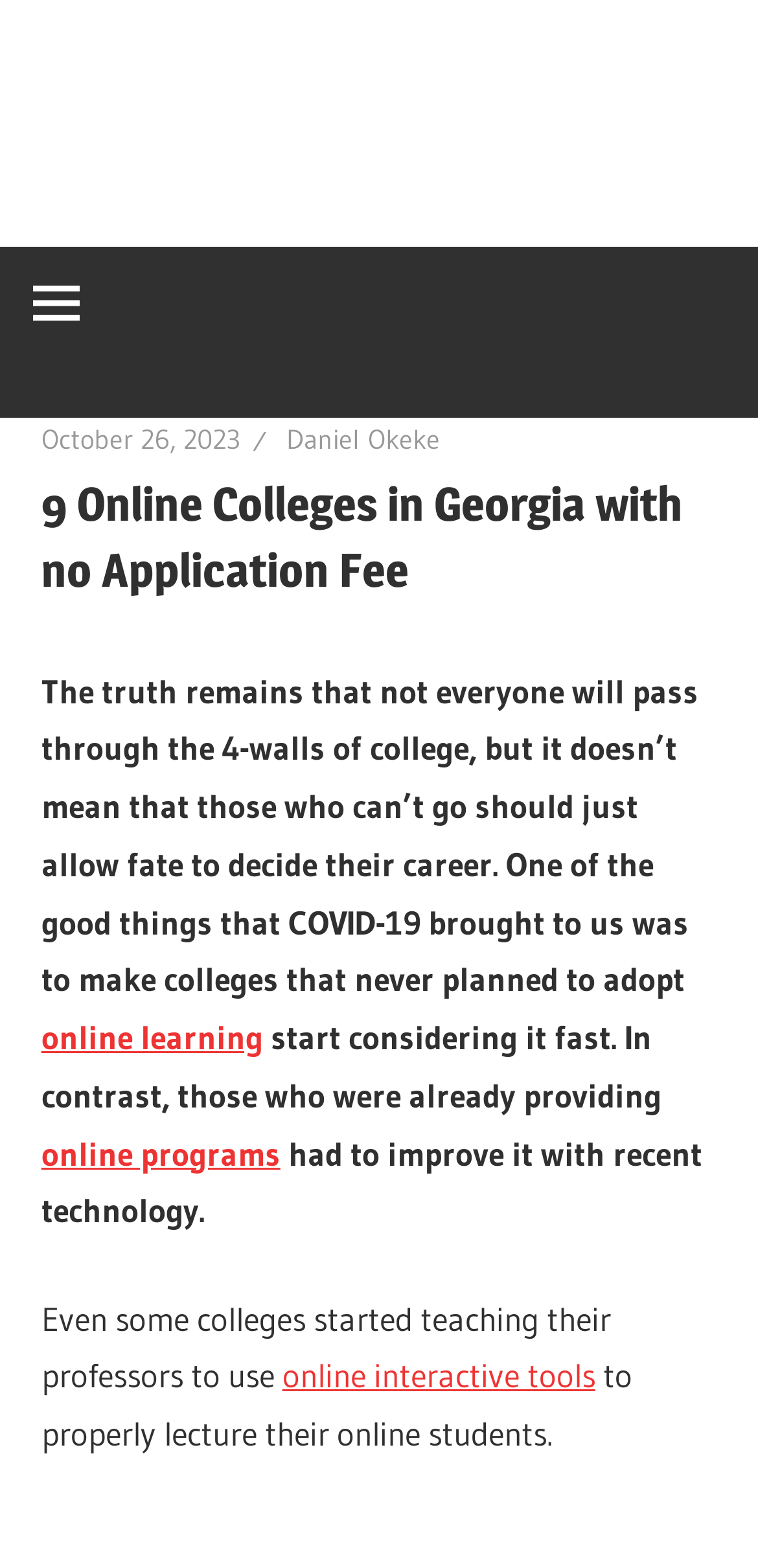How many links are there in the webpage?
Carefully analyze the image and provide a thorough answer to the question.

There are four link elements in the webpage, namely 'October 26, 2023', 'Daniel Okeke', 'online learning', and 'online programs'.